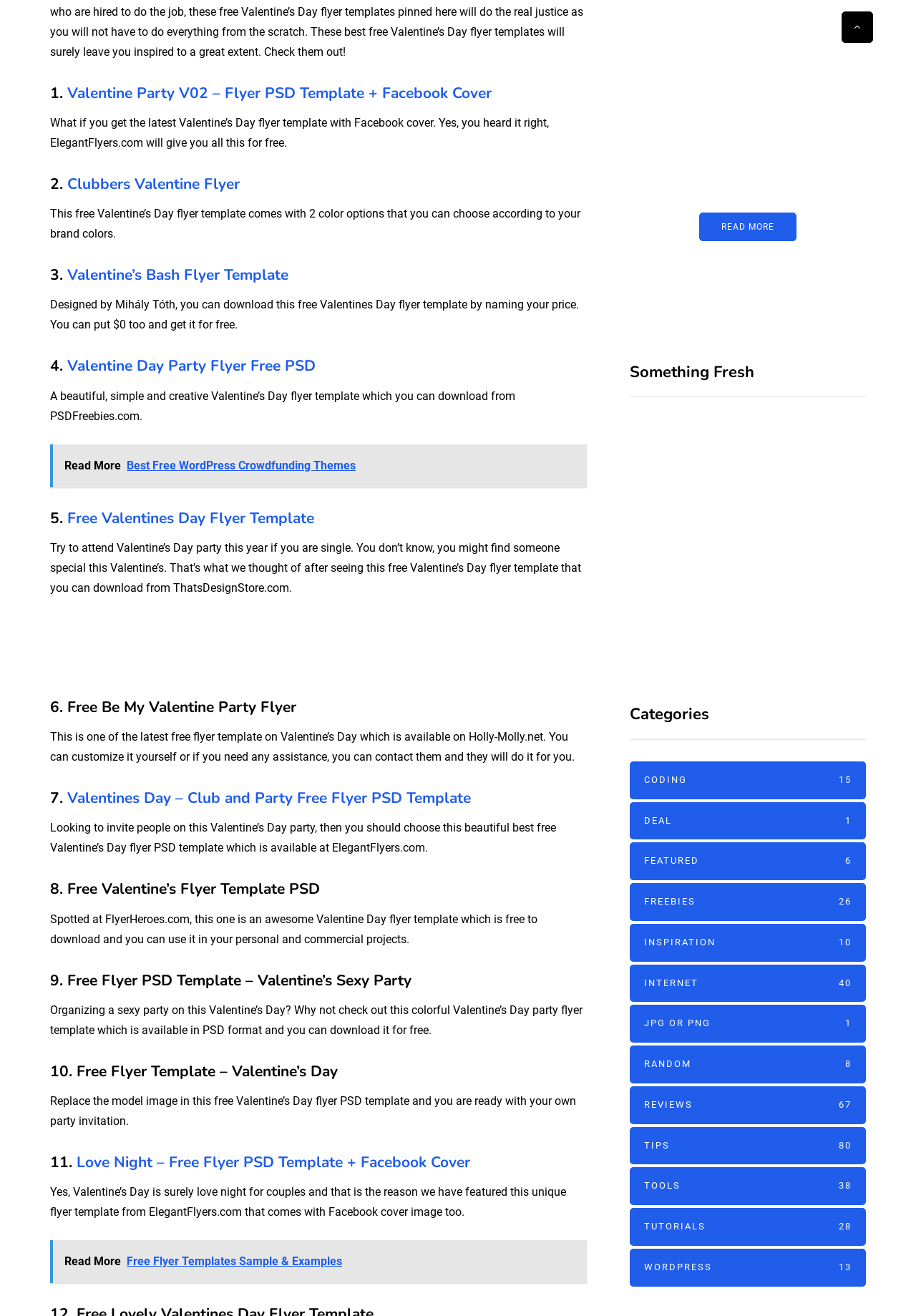Please determine the bounding box coordinates of the element's region to click in order to carry out the following instruction: "Visit the 'PARTNERS' section". The coordinates should be four float numbers between 0 and 1, i.e., [left, top, right, bottom].

[0.719, 0.075, 0.914, 0.087]